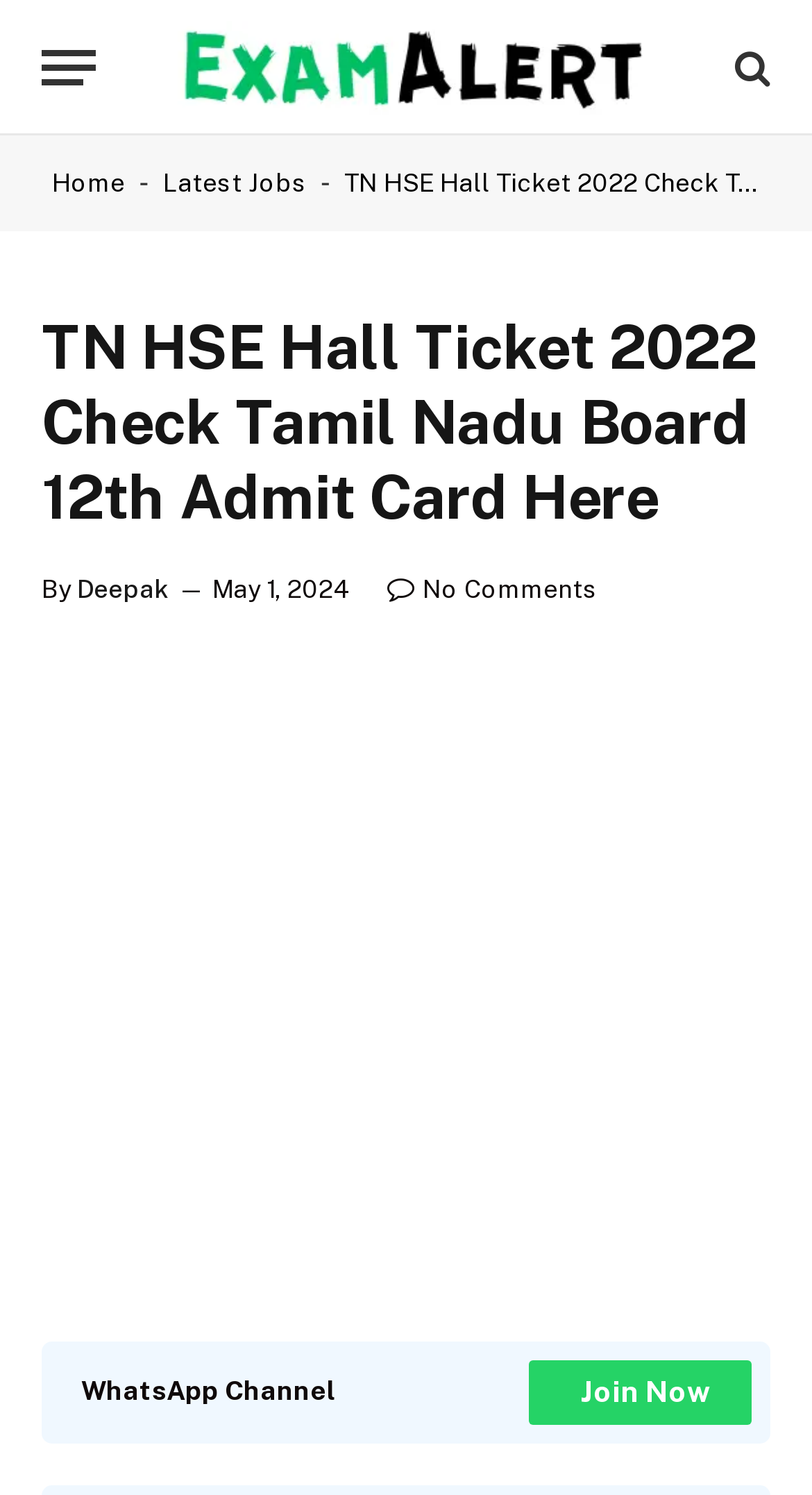Respond to the question below with a single word or phrase:
What is the topic of the article?

TN HSE Hall Ticket 2022